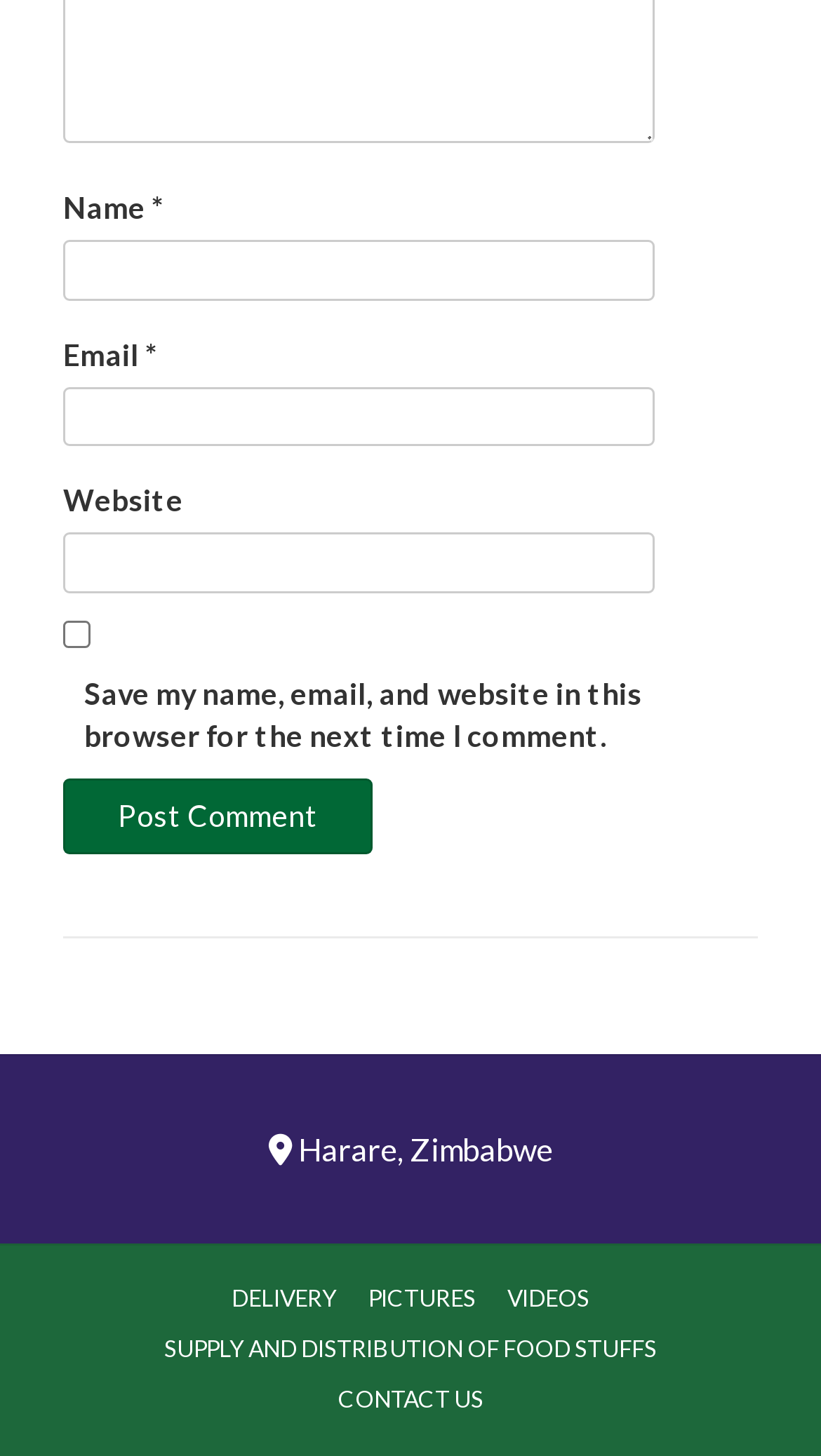Please find the bounding box coordinates of the element that must be clicked to perform the given instruction: "View Computing items". The coordinates should be four float numbers from 0 to 1, i.e., [left, top, right, bottom].

None